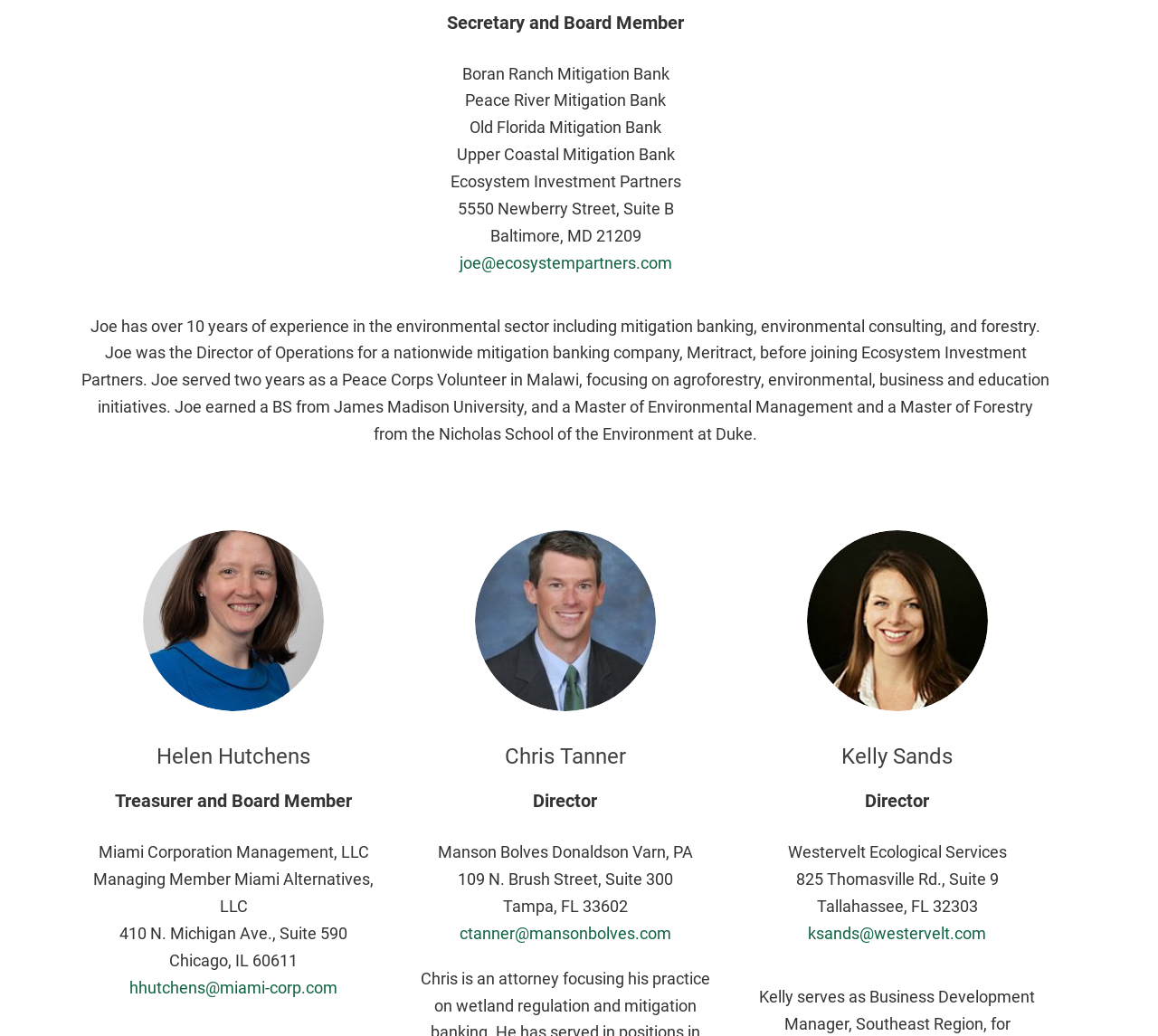What is Joe's email address?
Use the image to give a comprehensive and detailed response to the question.

I found Joe's email address listed below his description, which is joe@ecosystempartners.com.